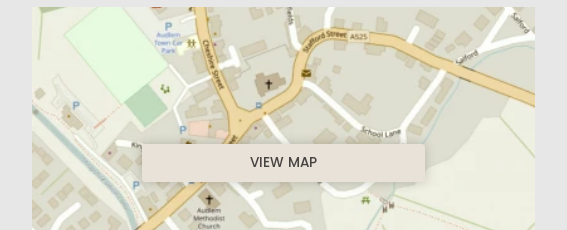What is the label on the prominent button?
Based on the image, answer the question with as much detail as possible.

The button is inviting users to interact and explore further, and it is labeled 'VIEW MAP', indicating that it will allow users to view the map in more detail or explore the area further.